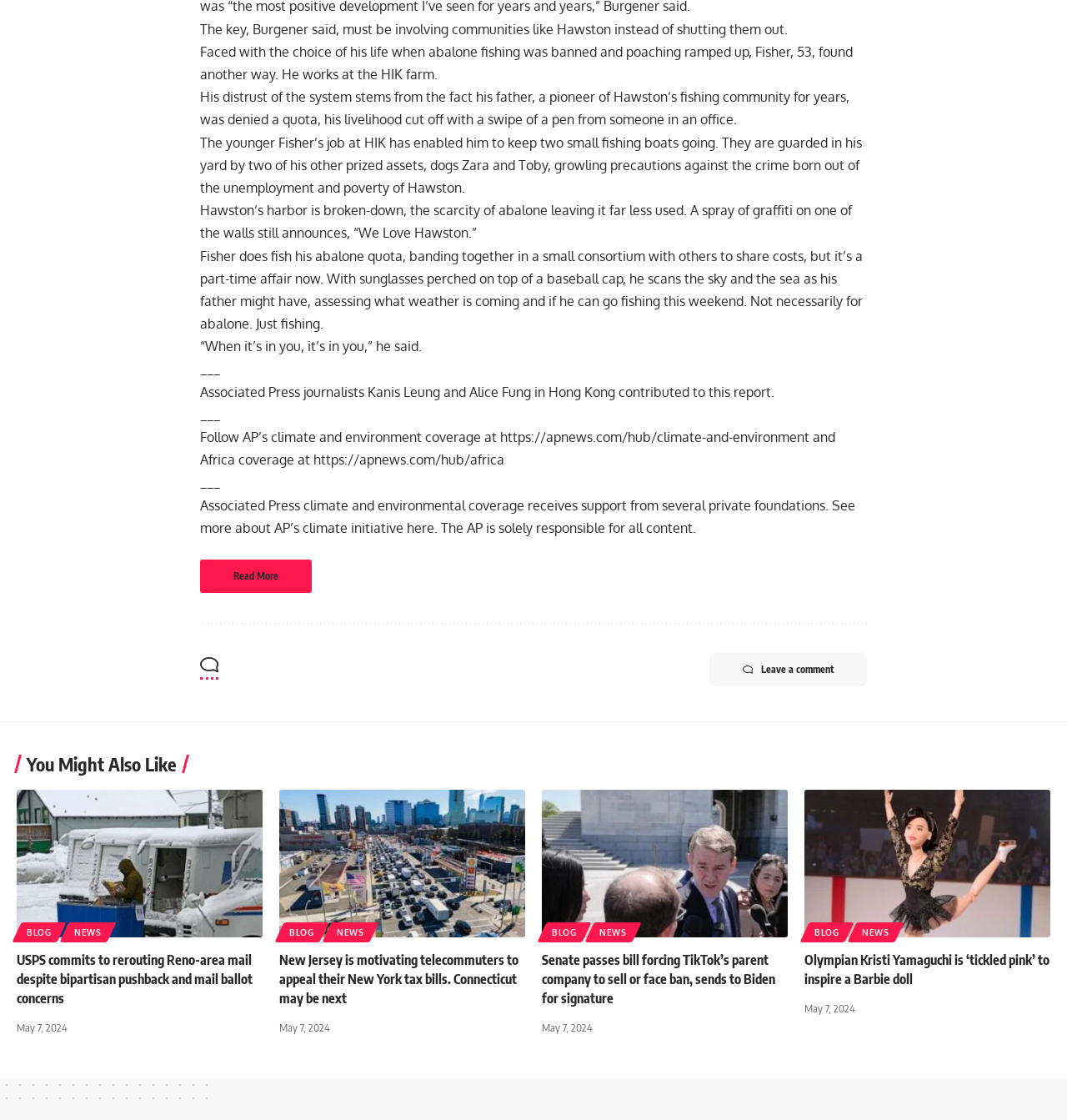Please locate the clickable area by providing the bounding box coordinates to follow this instruction: "Read 'New Jersey is motivating telecommuters to appeal their New York tax bills. Connecticut may be next'".

[0.262, 0.705, 0.492, 0.837]